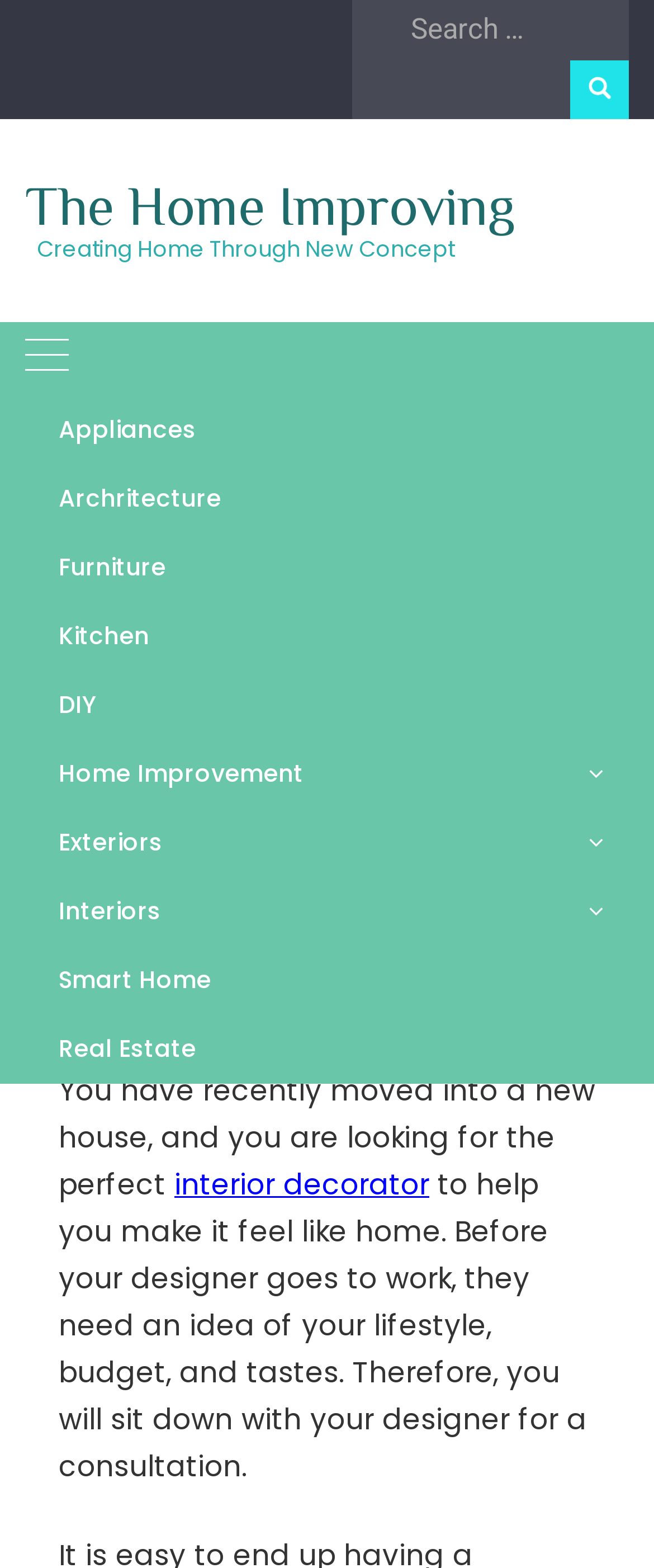Identify the bounding box coordinates of the area that should be clicked in order to complete the given instruction: "Search for something". The bounding box coordinates should be four float numbers between 0 and 1, i.e., [left, top, right, bottom].

[0.538, 0.0, 0.962, 0.075]